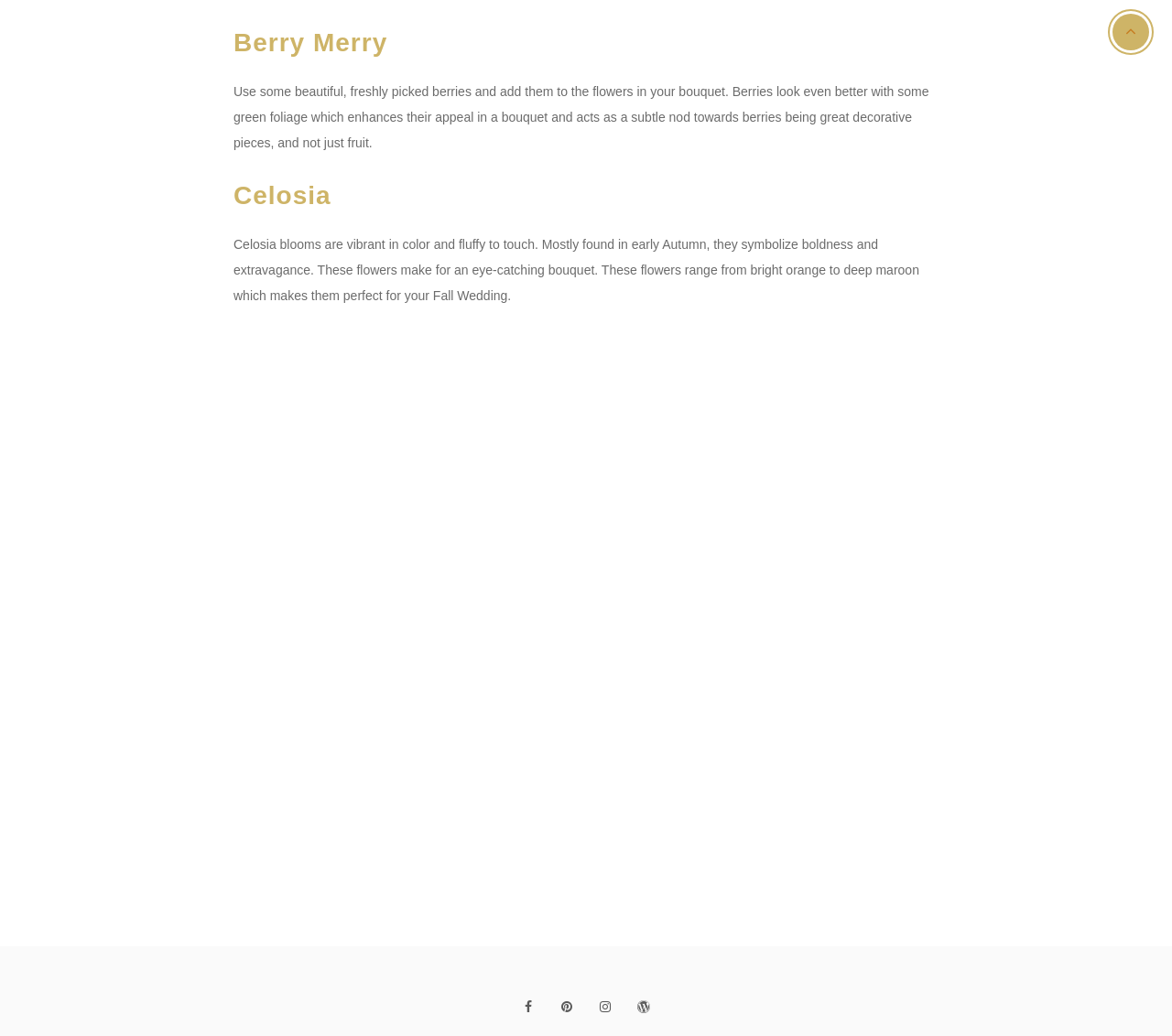Find the bounding box coordinates of the element you need to click on to perform this action: 'Read the 'Best exfoliating face wash' article'. The coordinates should be represented by four float values between 0 and 1, in the format [left, top, right, bottom].

None